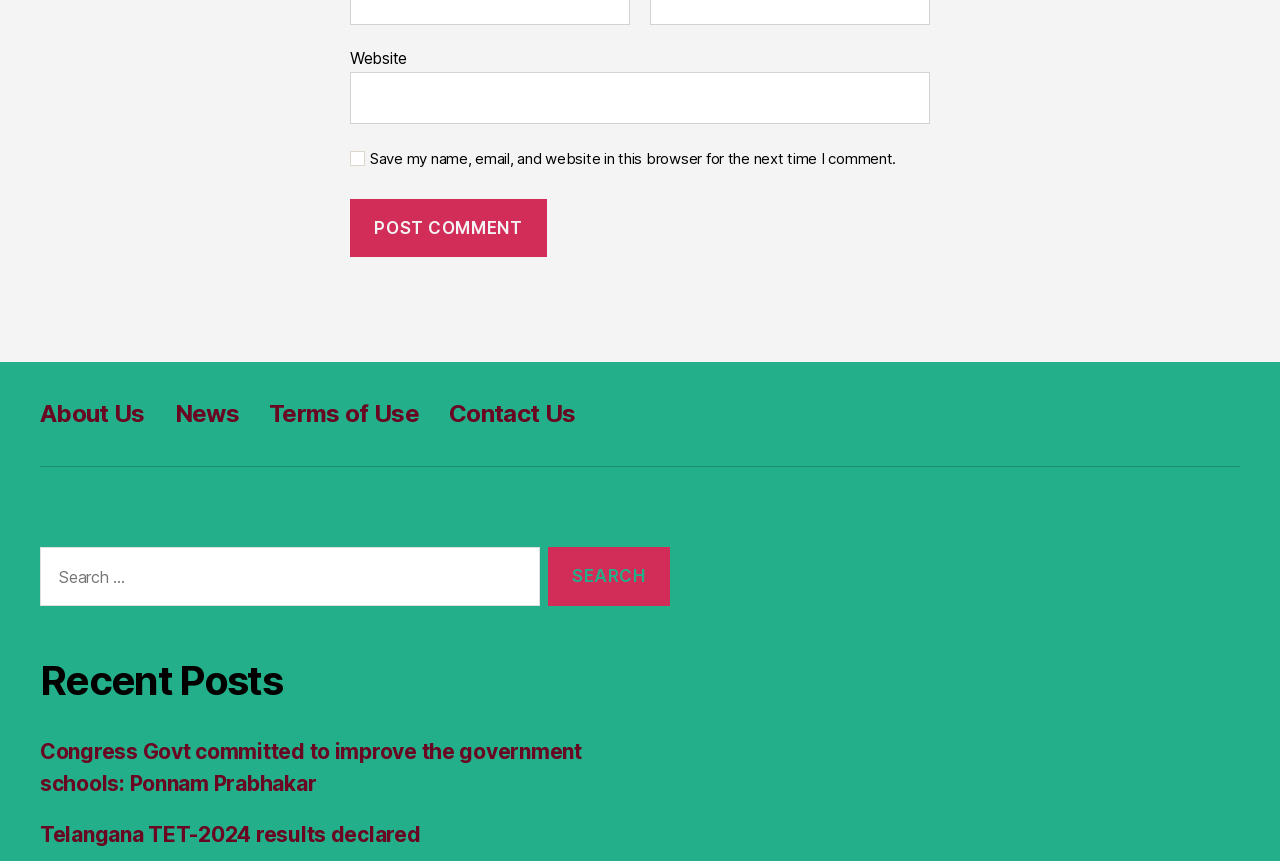Identify the bounding box coordinates of the clickable section necessary to follow the following instruction: "Search for something". The coordinates should be presented as four float numbers from 0 to 1, i.e., [left, top, right, bottom].

[0.031, 0.659, 0.422, 0.727]